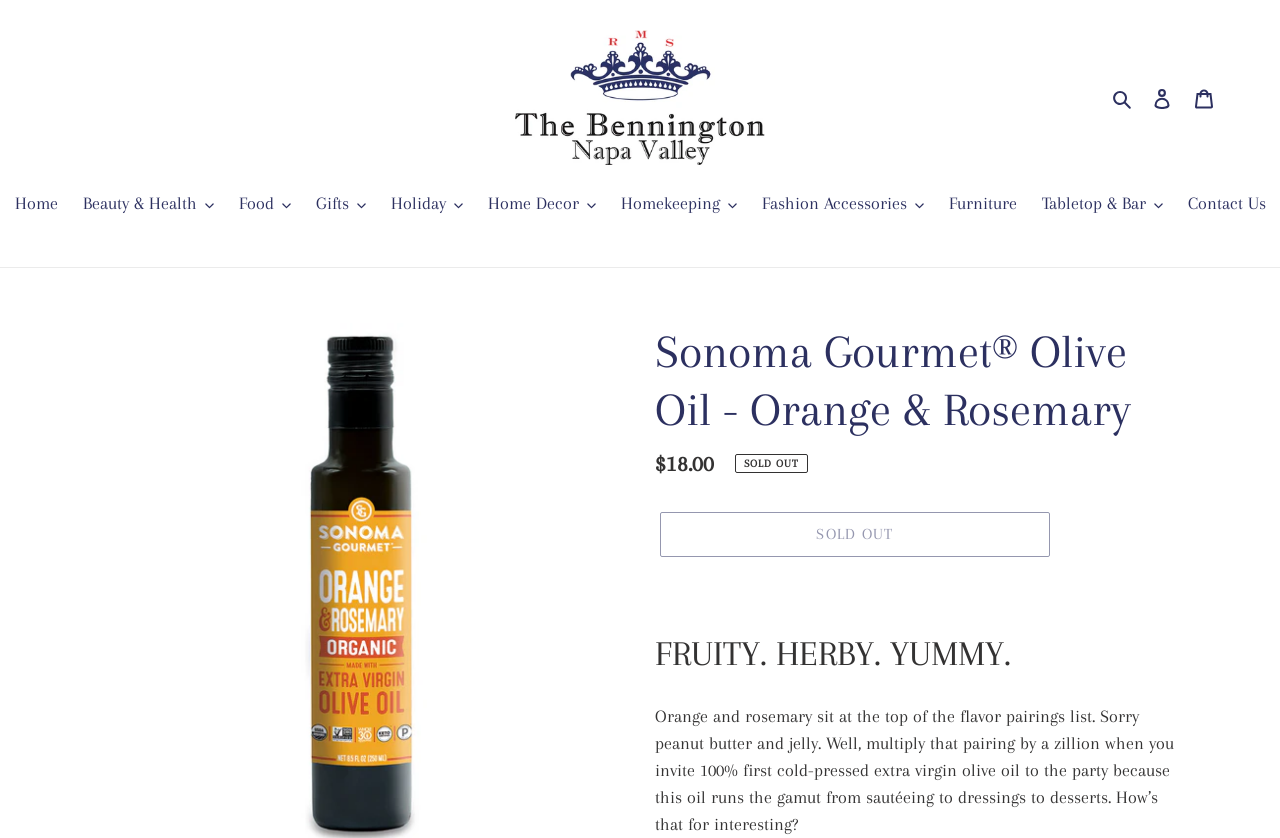Create a detailed summary of the webpage's content and design.

This webpage is about Sonoma Gourmet Olive Oil, specifically the Orange and Rosemary flavor. At the top of the page, there is a navigation menu with links to different sections of the website, including Home, Beauty & Health, Food, Gifts, and more. Below the navigation menu, there is a heading that reads "Sonoma Gourmet Olive Oil - Orange & Rosemary". 

To the right of the heading, there is a description list that provides details about the product, including its regular price of $18.00. However, the product is currently sold out, as indicated by a disabled "Sold out" button. 

Below the product description, there is a heading that reads "FRUITY. HERBY. YUMMY." followed by a paragraph of text that describes the flavor profile of the olive oil, highlighting its versatility in cooking and its unique pairing with orange and rosemary. 

At the very top of the page, there is a logo of "The Bennington Napa Valley" with a link to the website's homepage, as well as a search button, a "Log in" link, and a "Cart" link.